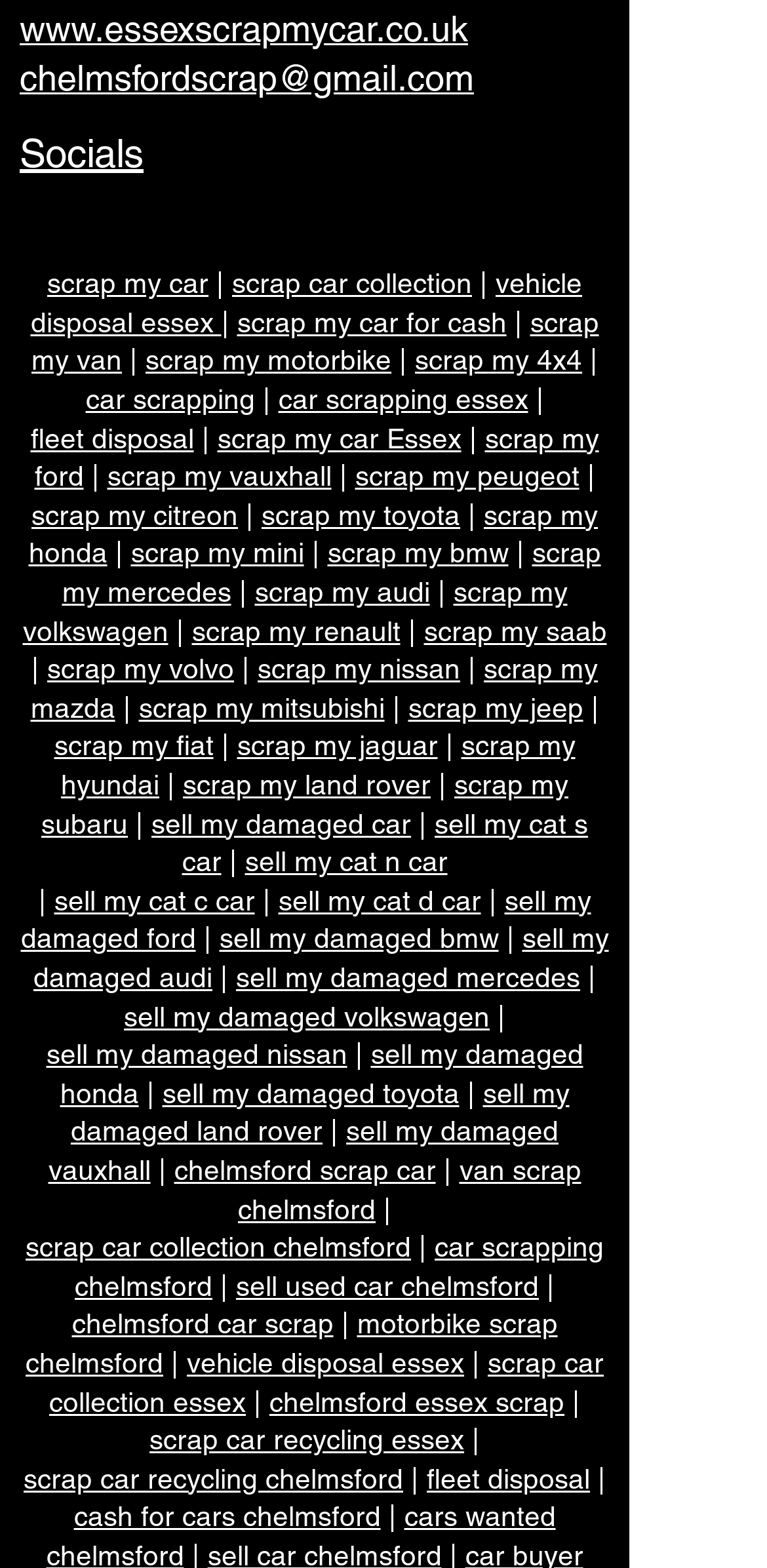What social media platforms are available?
Answer briefly with a single word or phrase based on the image.

Instagram, Facebook, Twitter